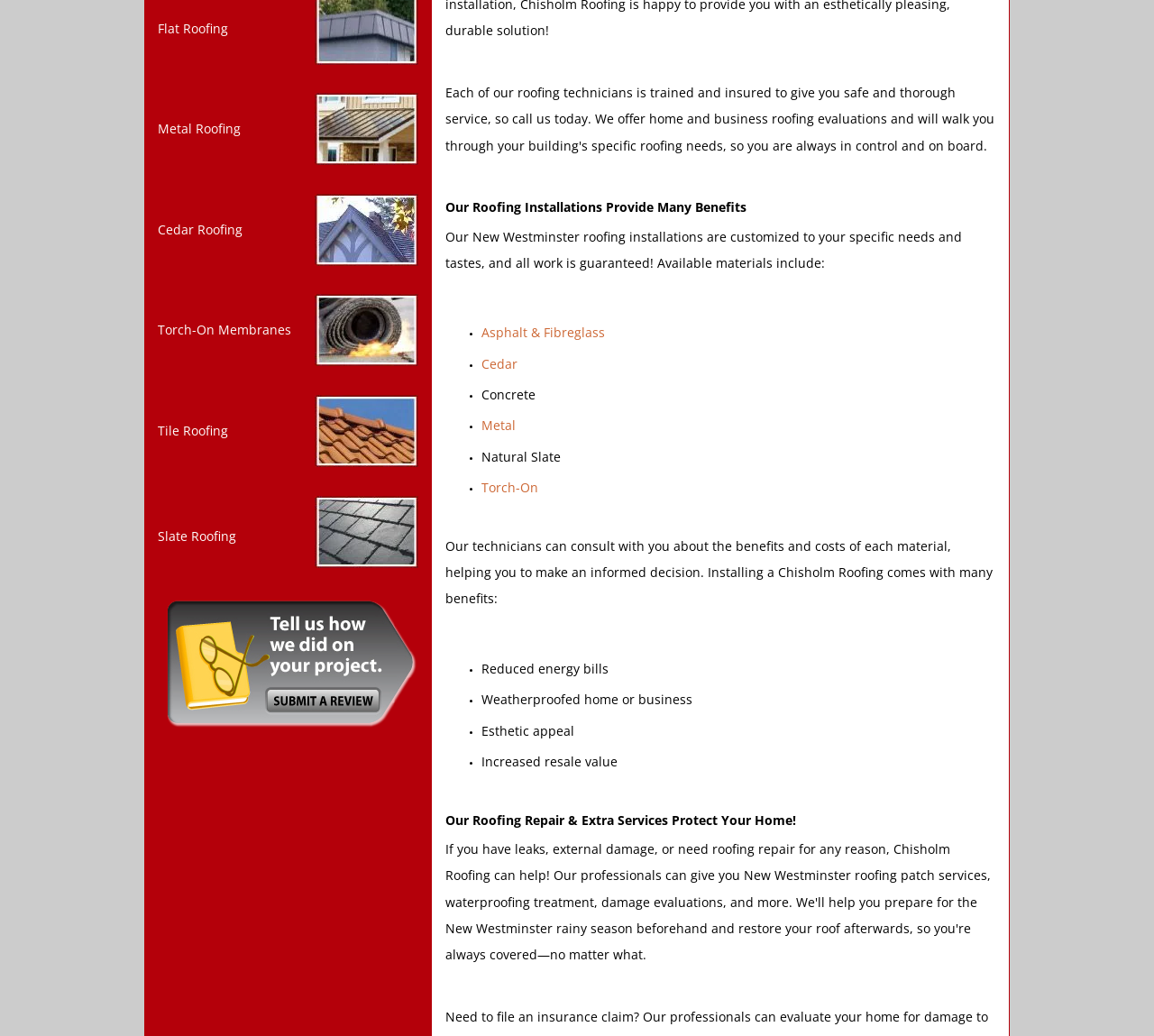Using floating point numbers between 0 and 1, provide the bounding box coordinates in the format (top-left x, top-left y, bottom-right x, bottom-right y). Locate the UI element described here: Tile Roofing

[0.137, 0.408, 0.198, 0.424]